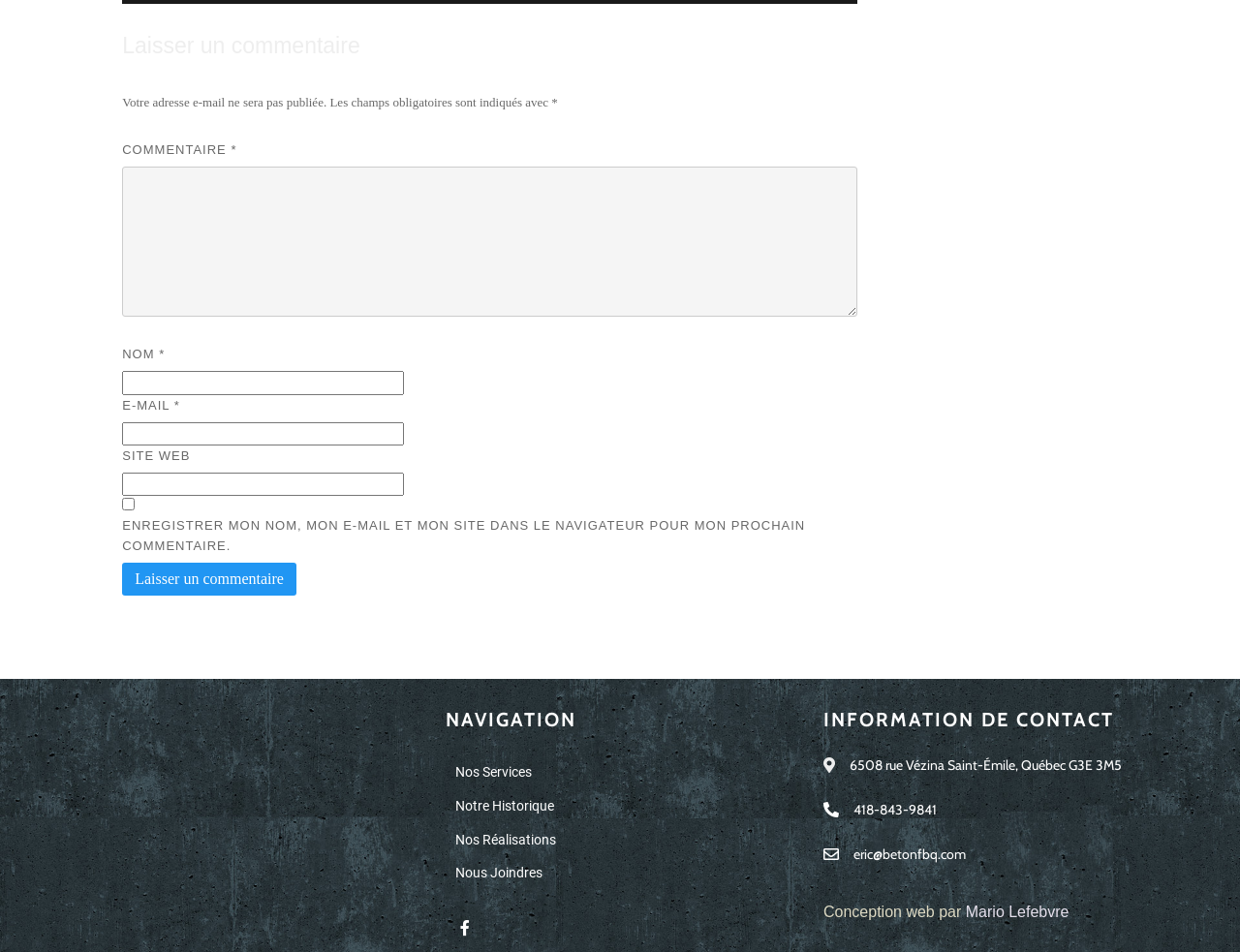Determine the bounding box coordinates of the UI element that matches the following description: "Nous joindres". The coordinates should be four float numbers between 0 and 1 in the format [left, top, right, bottom].

[0.359, 0.9, 0.641, 0.935]